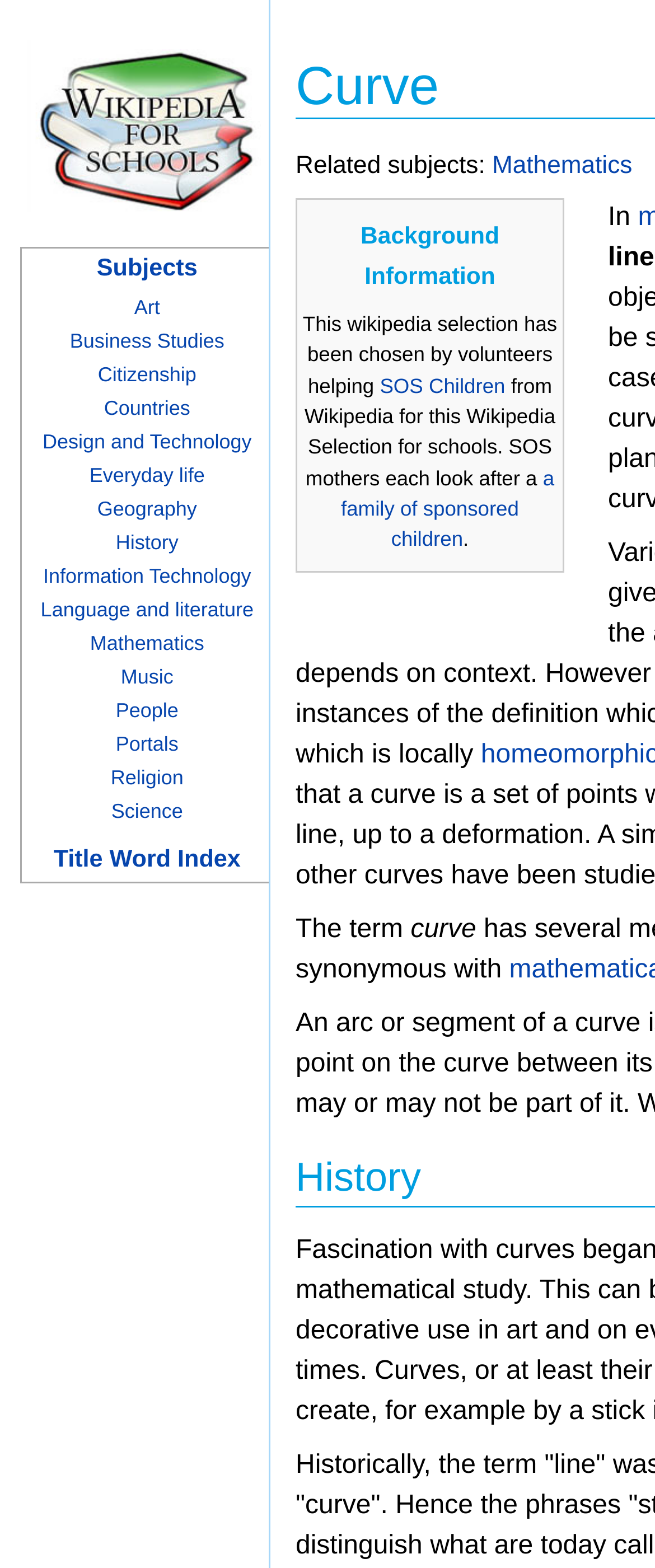Provide a thorough and detailed response to the question by examining the image: 
What is the first related subject?

The first related subject can be found by looking at the static text 'Related subjects:' and the link 'Mathematics' that follows it, which is located at the top of the webpage.